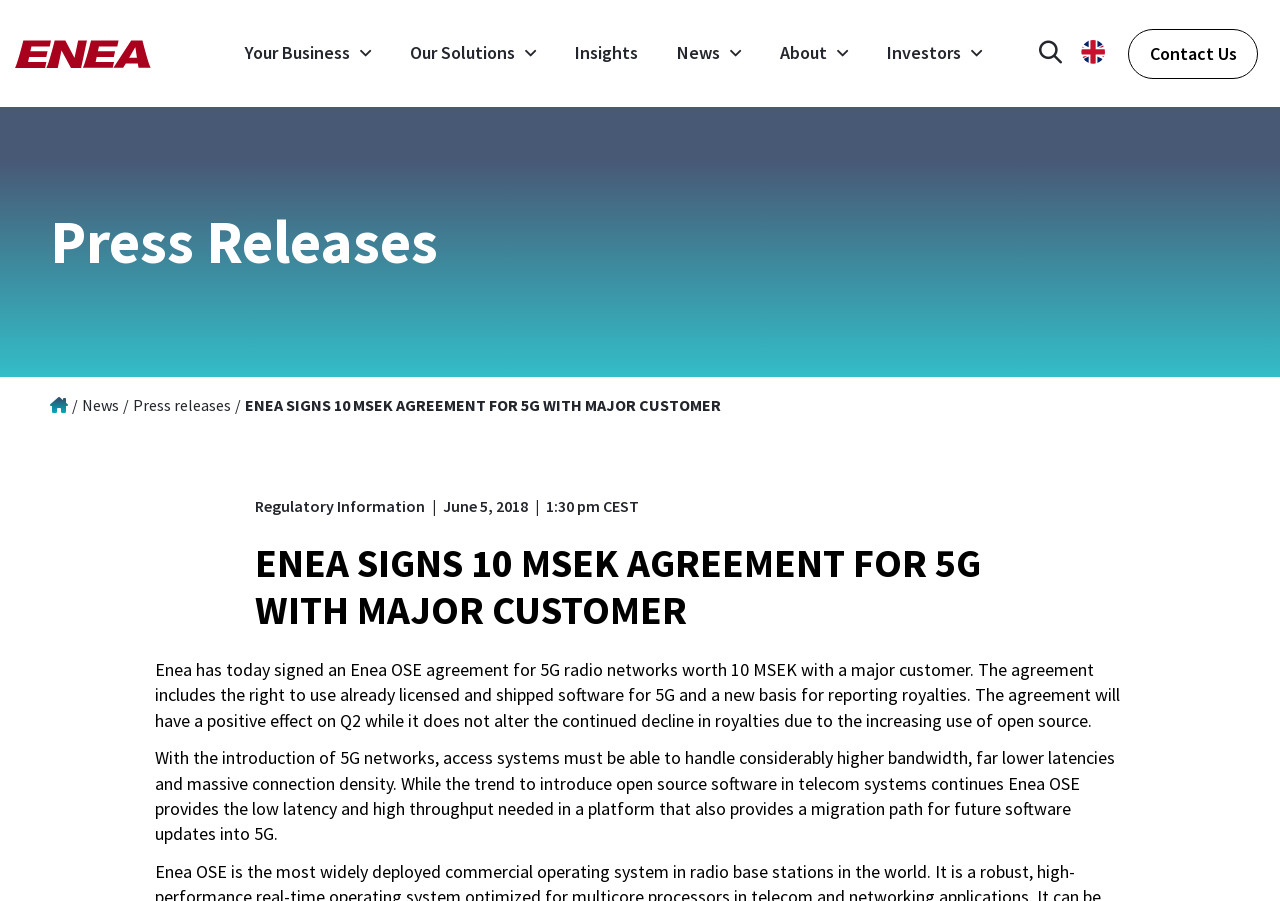Could you locate the bounding box coordinates for the section that should be clicked to accomplish this task: "Go to News page".

[0.449, 0.045, 0.498, 0.074]